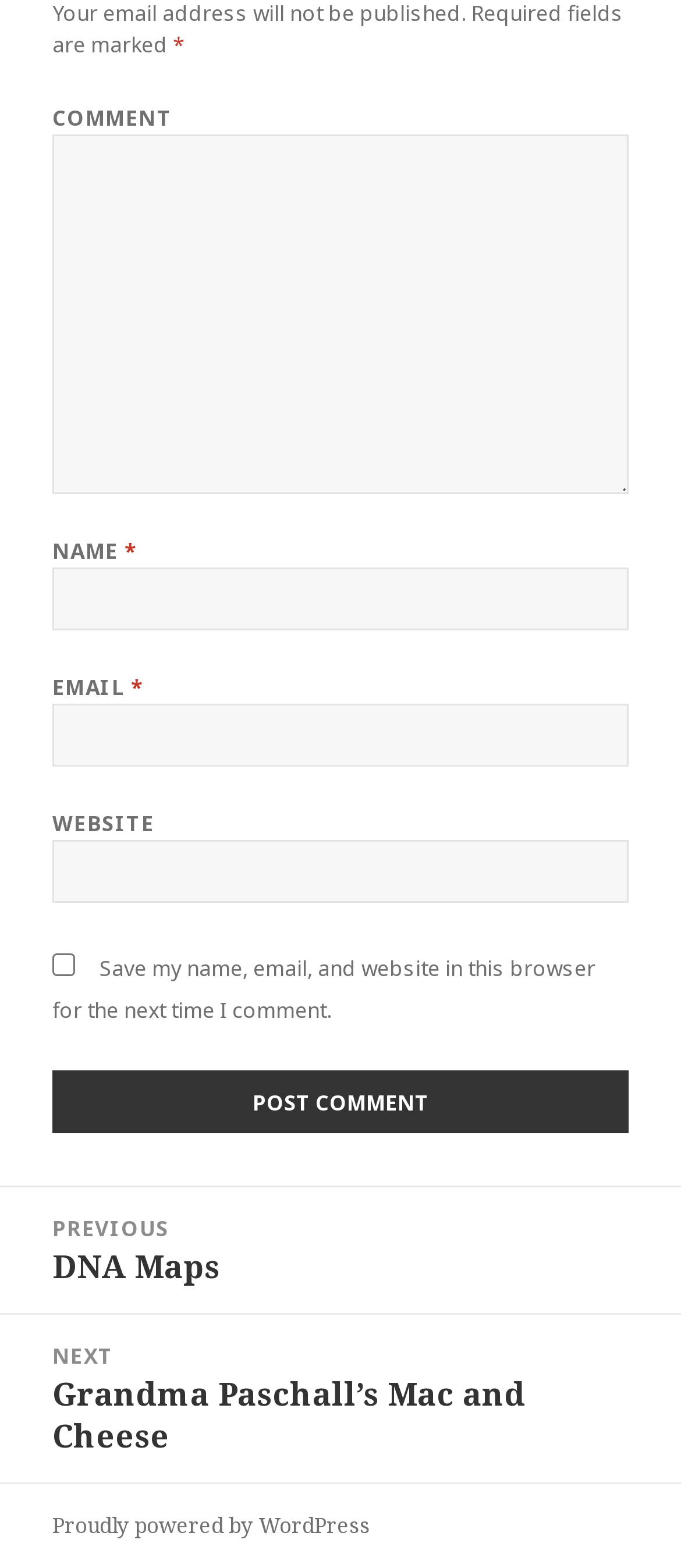Determine the bounding box coordinates of the region I should click to achieve the following instruction: "Input your email". Ensure the bounding box coordinates are four float numbers between 0 and 1, i.e., [left, top, right, bottom].

[0.077, 0.449, 0.923, 0.489]